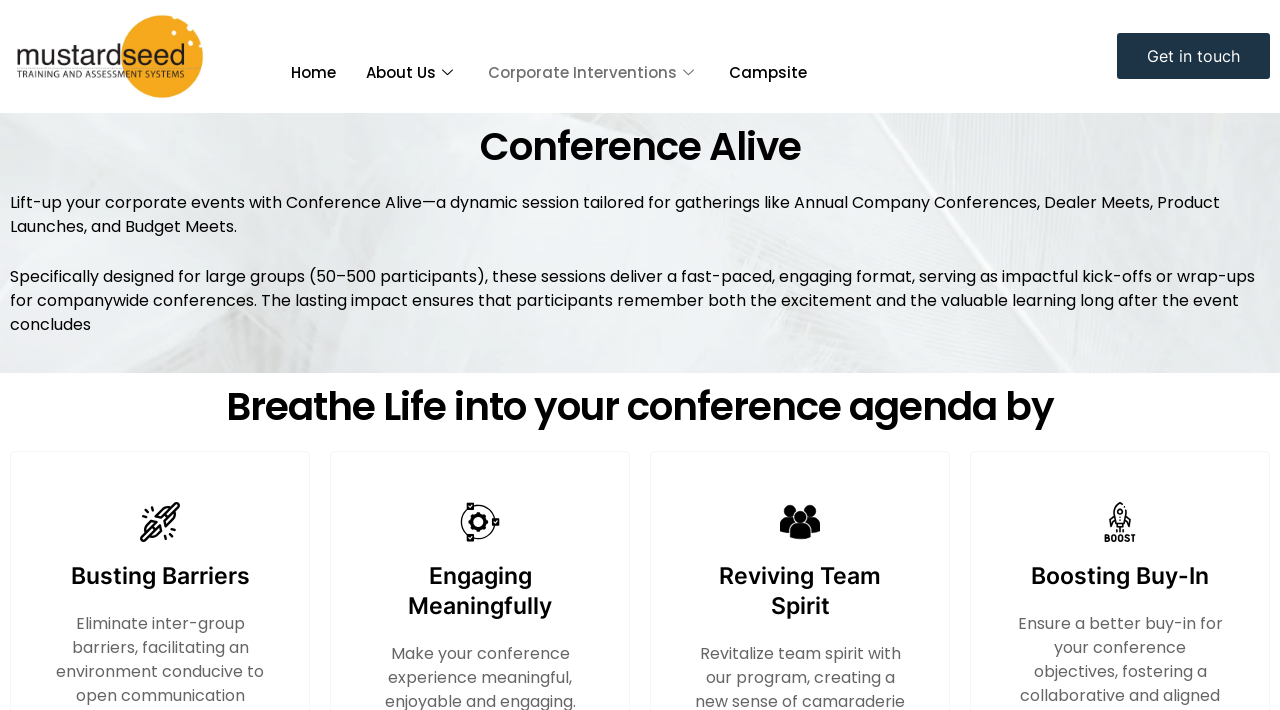Give an in-depth explanation of the webpage layout and content.

The webpage is about Conference Alive, a dynamic session tailored for corporate events such as Annual Company Conferences, Dealer Meets, Product Launches, and Budget Meets. 

At the top left, there is a logo of Mustardseed, which is also a link. Next to it, there are five navigation links: Home, About Us, Corporate Interventions, Campsite, and Get in touch, which are aligned horizontally. 

Below the navigation links, there is a heading that reads "Conference Alive" in a prominent position. Underneath the heading, there is a paragraph of text that describes the benefits of Conference Alive, stating that it is designed for large groups and delivers a fast-paced, engaging format. 

Further down, there is another heading that reads "Breathe Life into your conference agenda by". Below this heading, there are five elements arranged horizontally, consisting of three images and two headings that read "Busting Barriers" and "Engaging Meaningfully". The images are positioned between the headings. 

To the right of these elements, there are two more headings that read "Reviving Team Spirit" and "Boosting Buy-In", each accompanied by an image. The images are positioned to the right of the headings. 

At the top right, there is a link that reads "Get in touch".